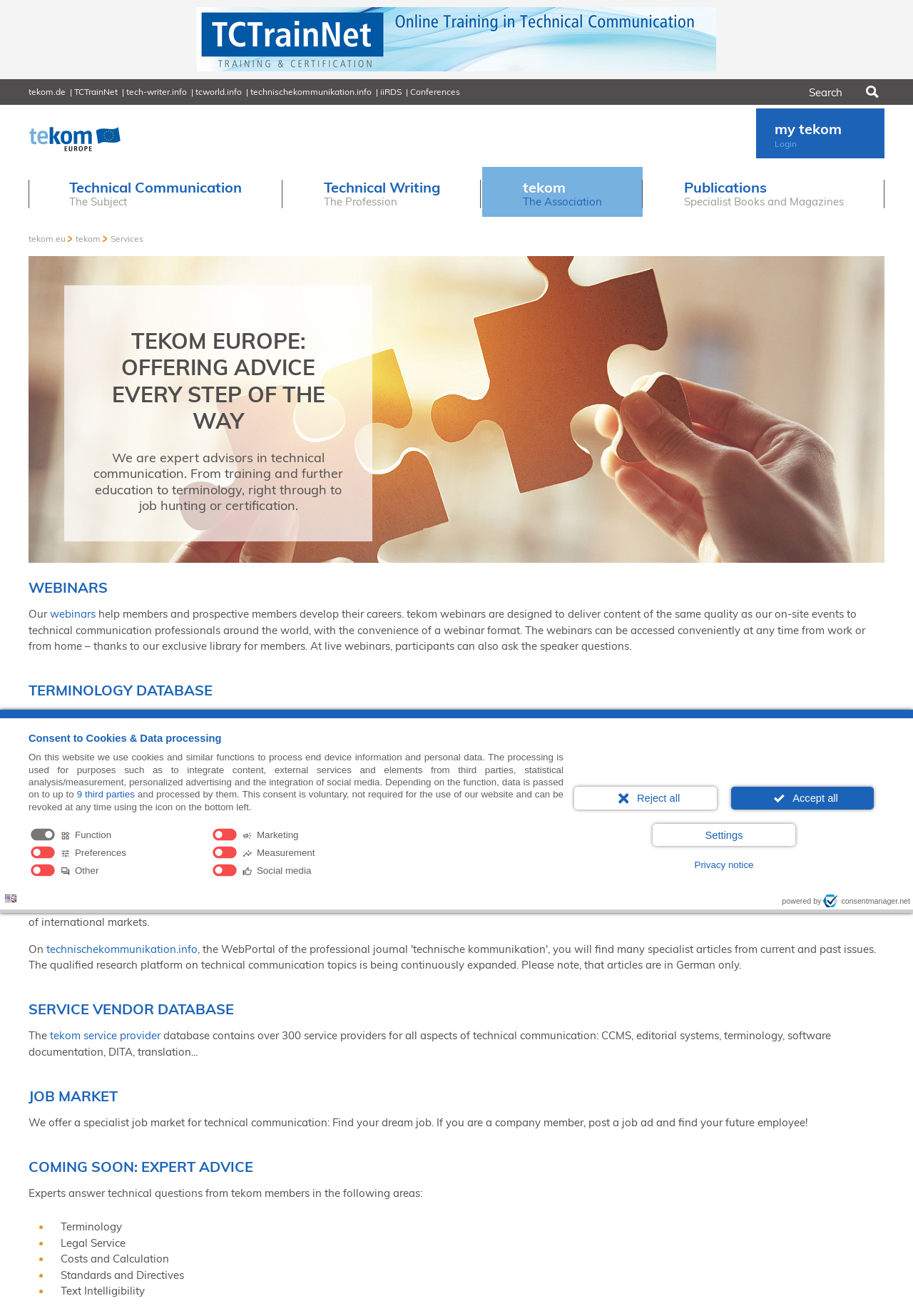Please specify the bounding box coordinates of the clickable section necessary to execute the following command: "Search for something".

[0.864, 0.062, 0.942, 0.078]